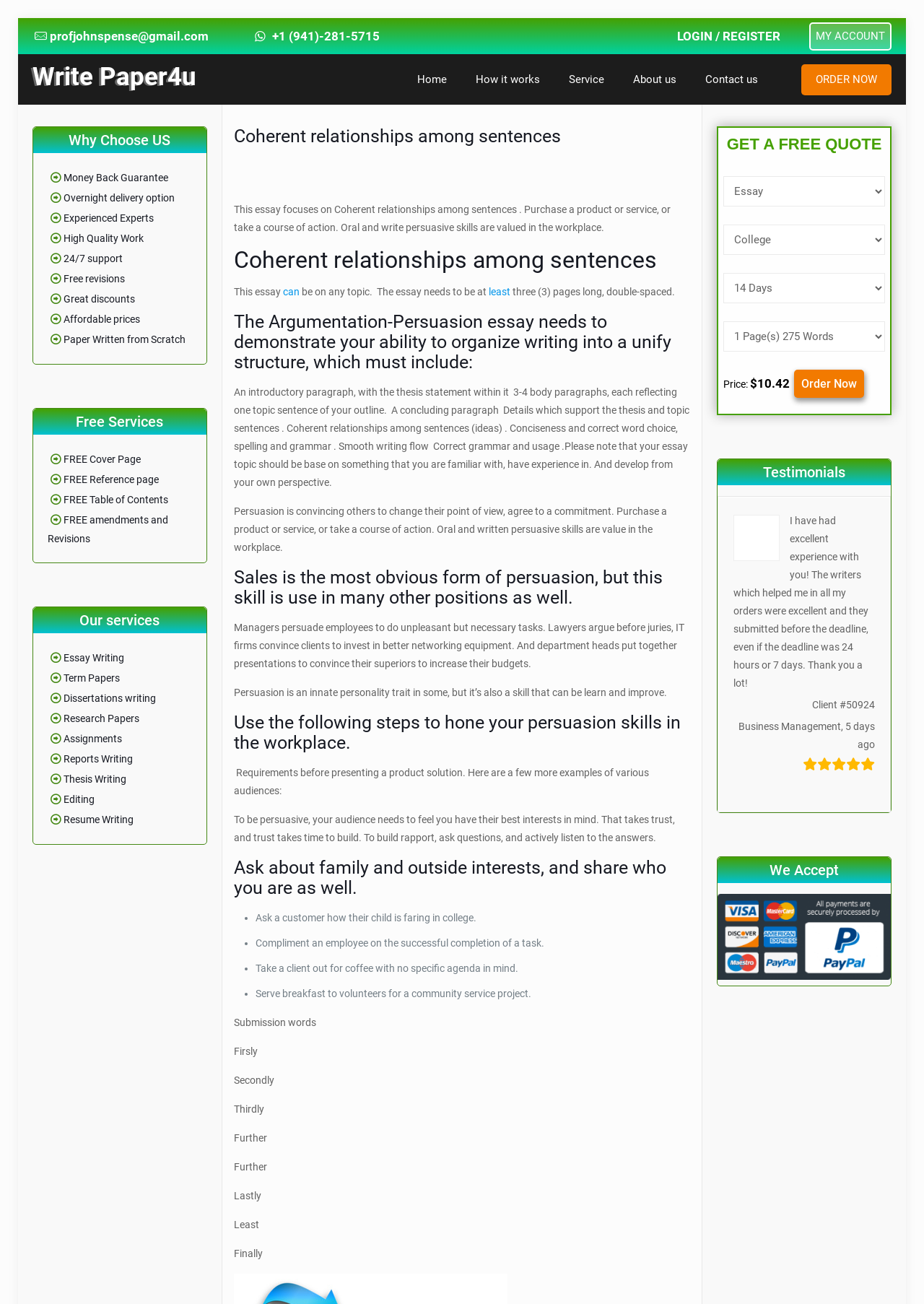From the webpage screenshot, identify the region described by Contact us. Provide the bounding box coordinates as (top-left x, top-left y, bottom-right x, bottom-right y), with each value being a floating point number between 0 and 1.

[0.748, 0.042, 0.836, 0.08]